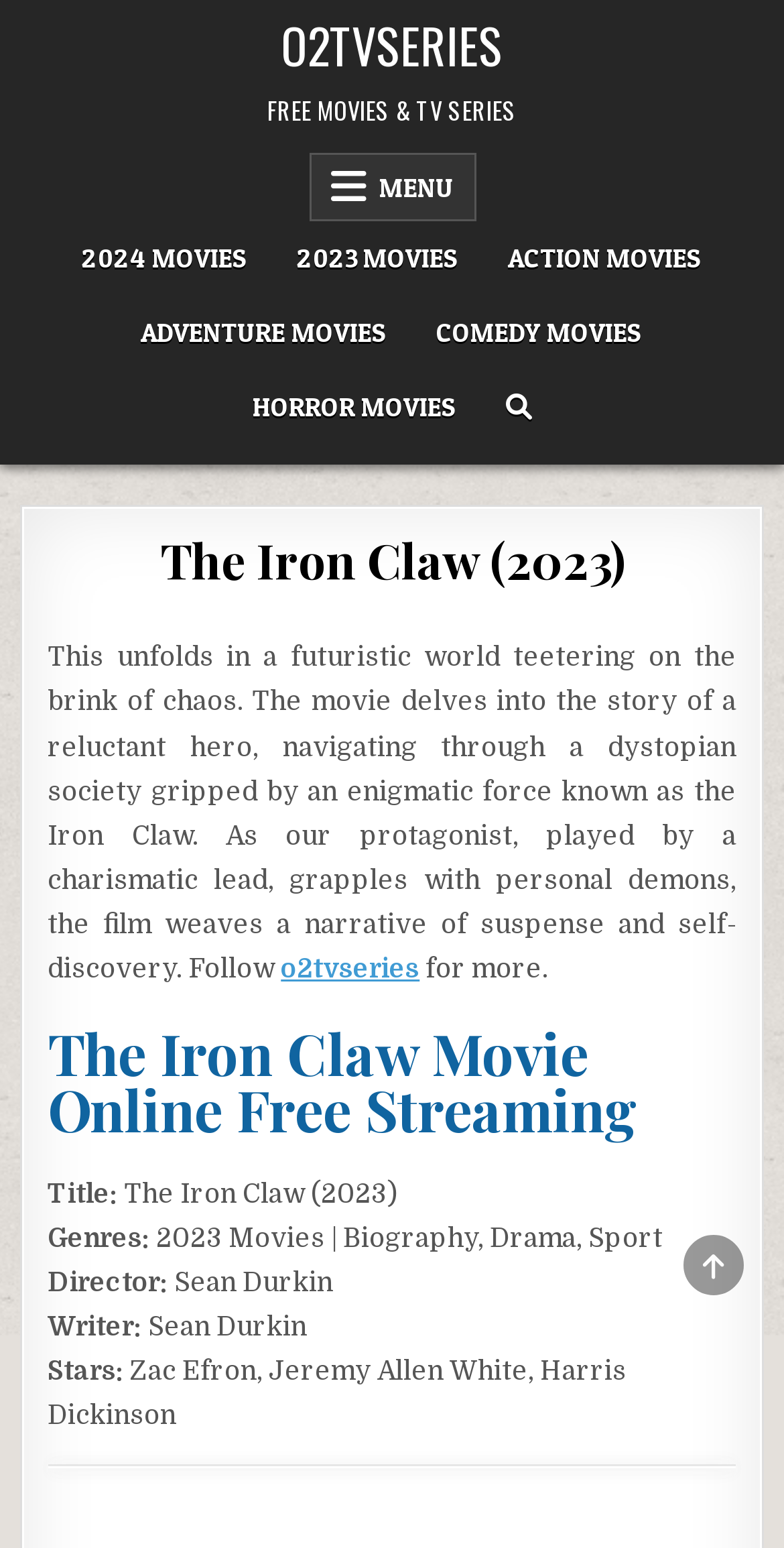Please determine the bounding box coordinates of the element's region to click for the following instruction: "Open the primary menu".

[0.394, 0.099, 0.606, 0.143]